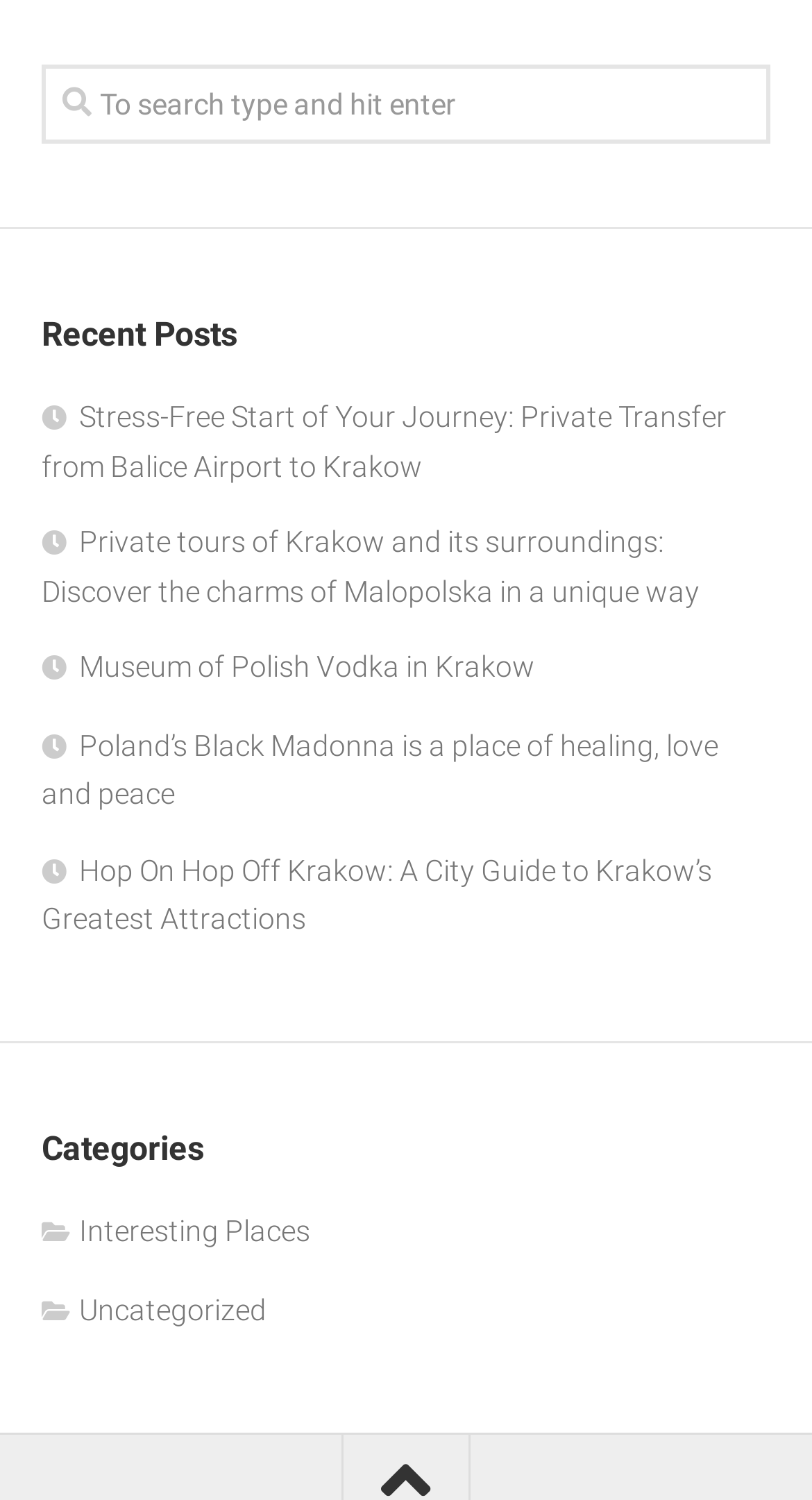Give a succinct answer to this question in a single word or phrase: 
How many links are on the webpage?

6